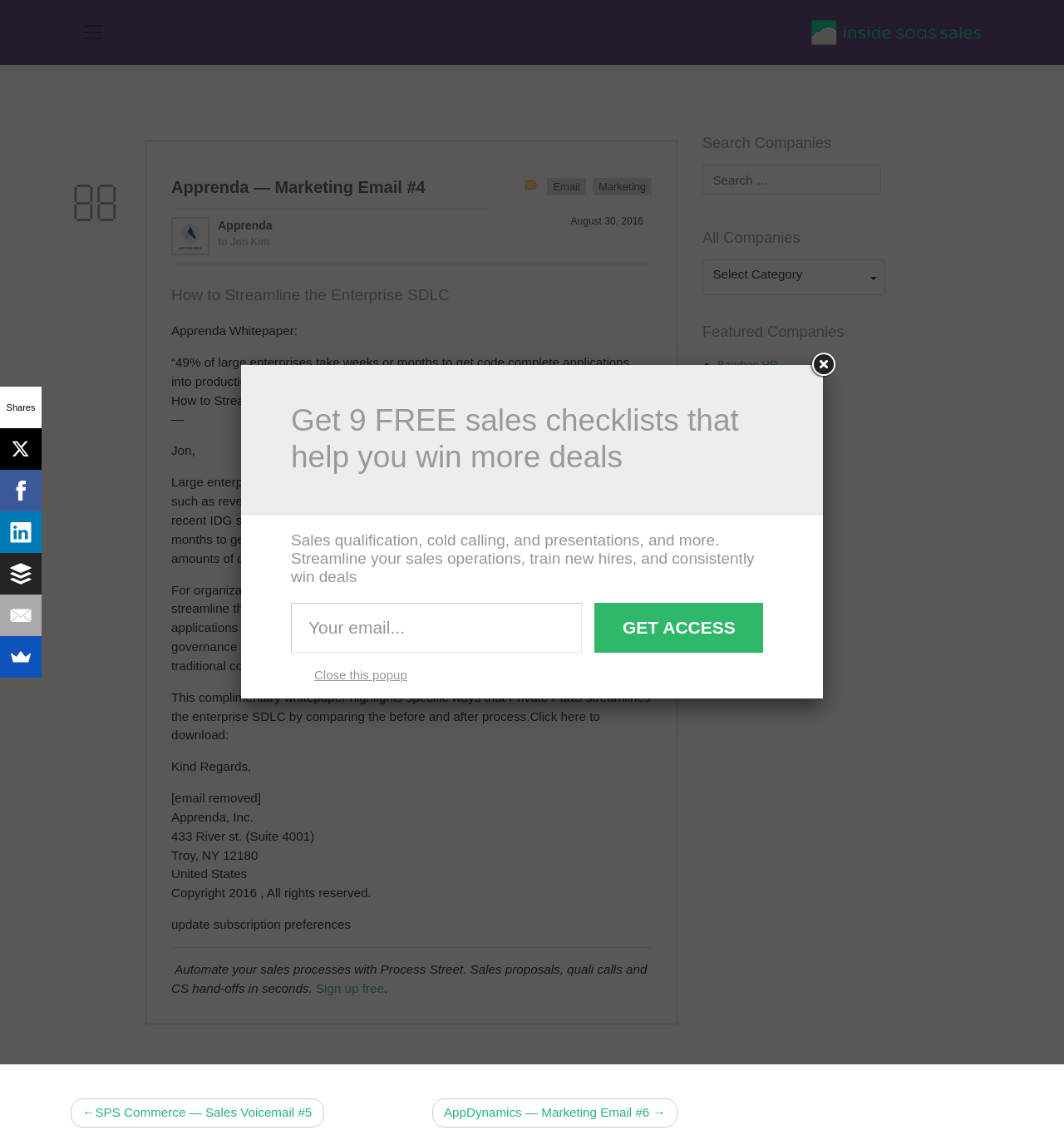Bounding box coordinates are specified in the format (top-left x, top-left y, bottom-right x, bottom-right y). All values are floating point numbers bounded between 0 and 1. Please provide the bounding box coordinate of the region this sentence describes: parent_node: The Lebrecht Weekly

None